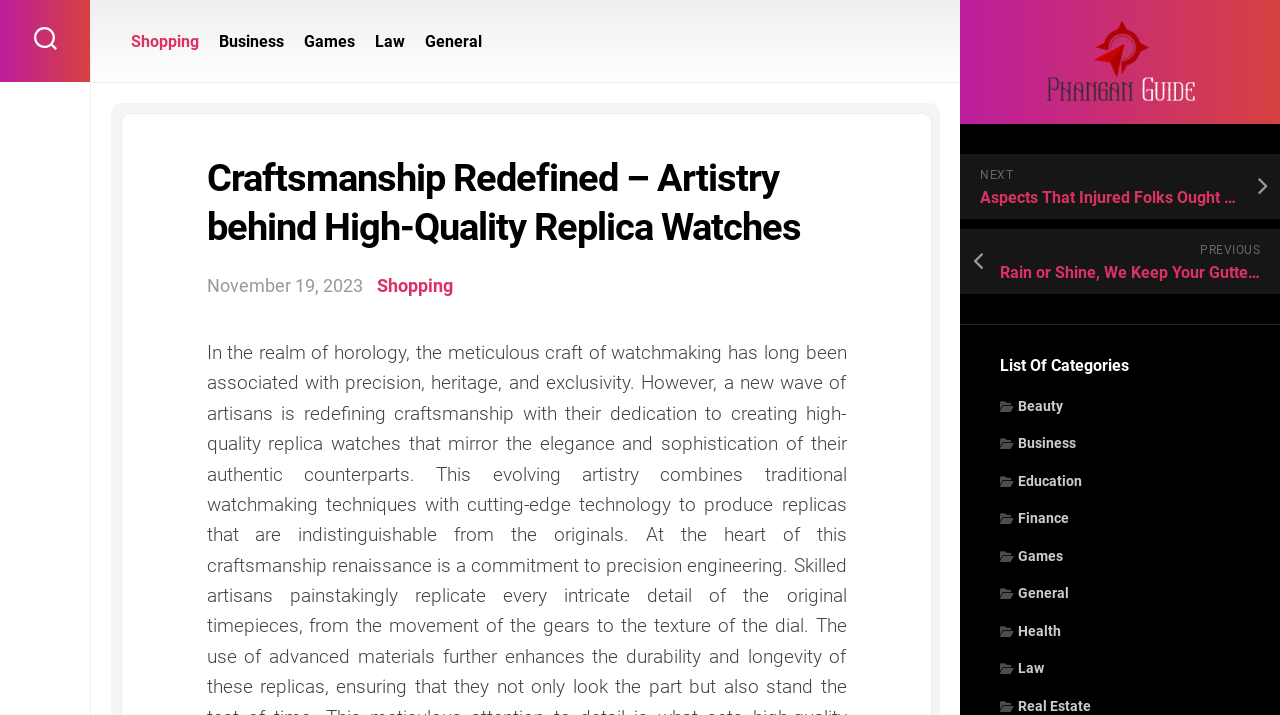Provide an in-depth caption for the webpage.

The webpage is about craftsmanship and artistry behind high-quality replica watches, with a focus on Phangan Guide. At the top-right corner, there is a link to Phangan Guide accompanied by an image. Below this, there are navigation links to move to the next or previous page, represented by arrow icons.

On the top-left corner, there is a button without a label. Below this, there are several links to different categories, including Shopping, Business, Games, Law, and General, arranged horizontally.

The main content of the webpage is headed by a title "Craftsmanship Redefined – Artistry behind High-Quality Replica Watches" with a date "November 19, 2023" below it. There is also a link to Shopping on the right side of the date.

On the right side of the webpage, there are several links to different categories, including Beauty, Business, Education, Finance, Games, General, Health, Law, and Real Estate, arranged vertically. These links are represented by icons.